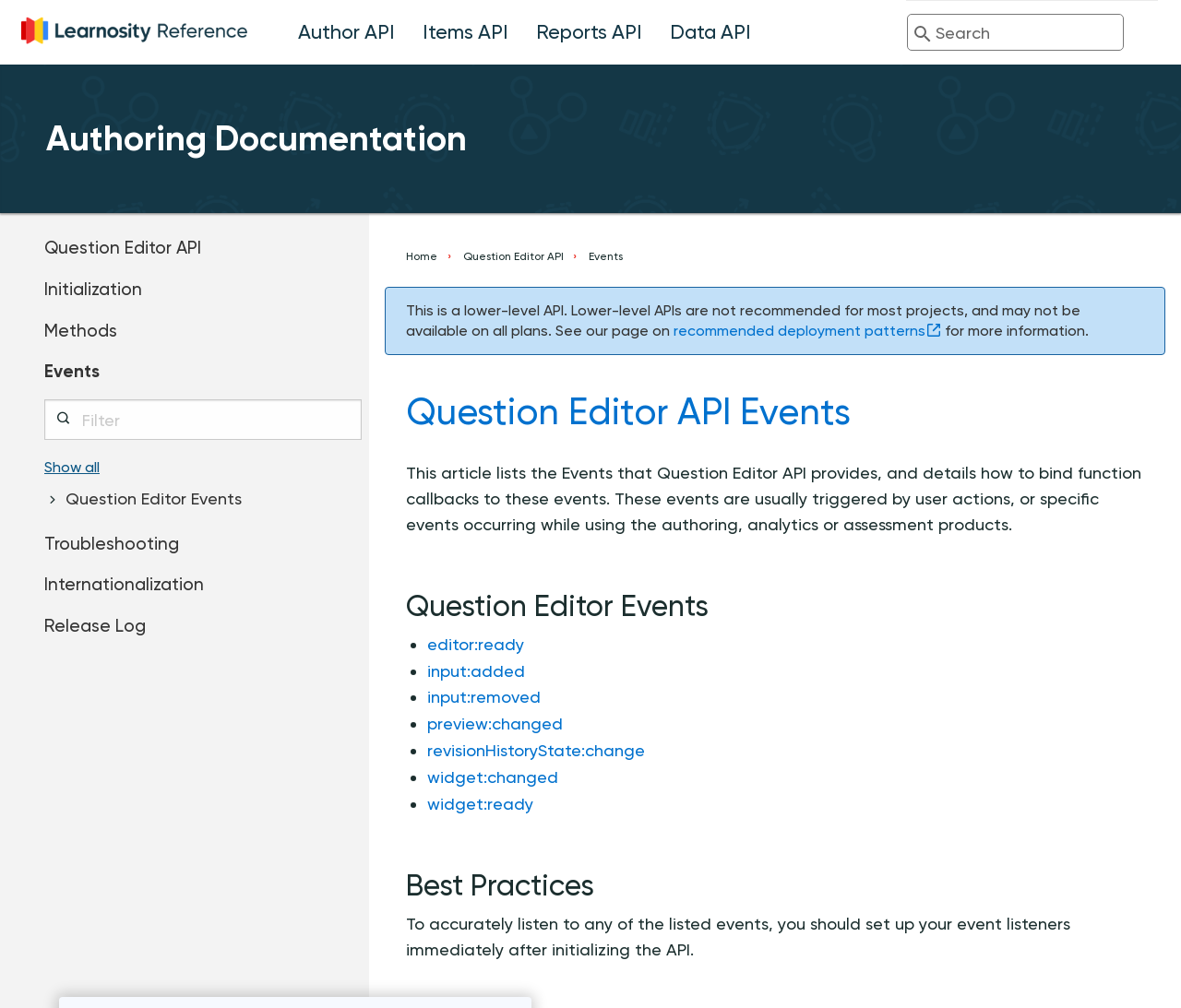What is the main navigation for APIs?
Give a single word or phrase answer based on the content of the image.

Main navigation for APIs